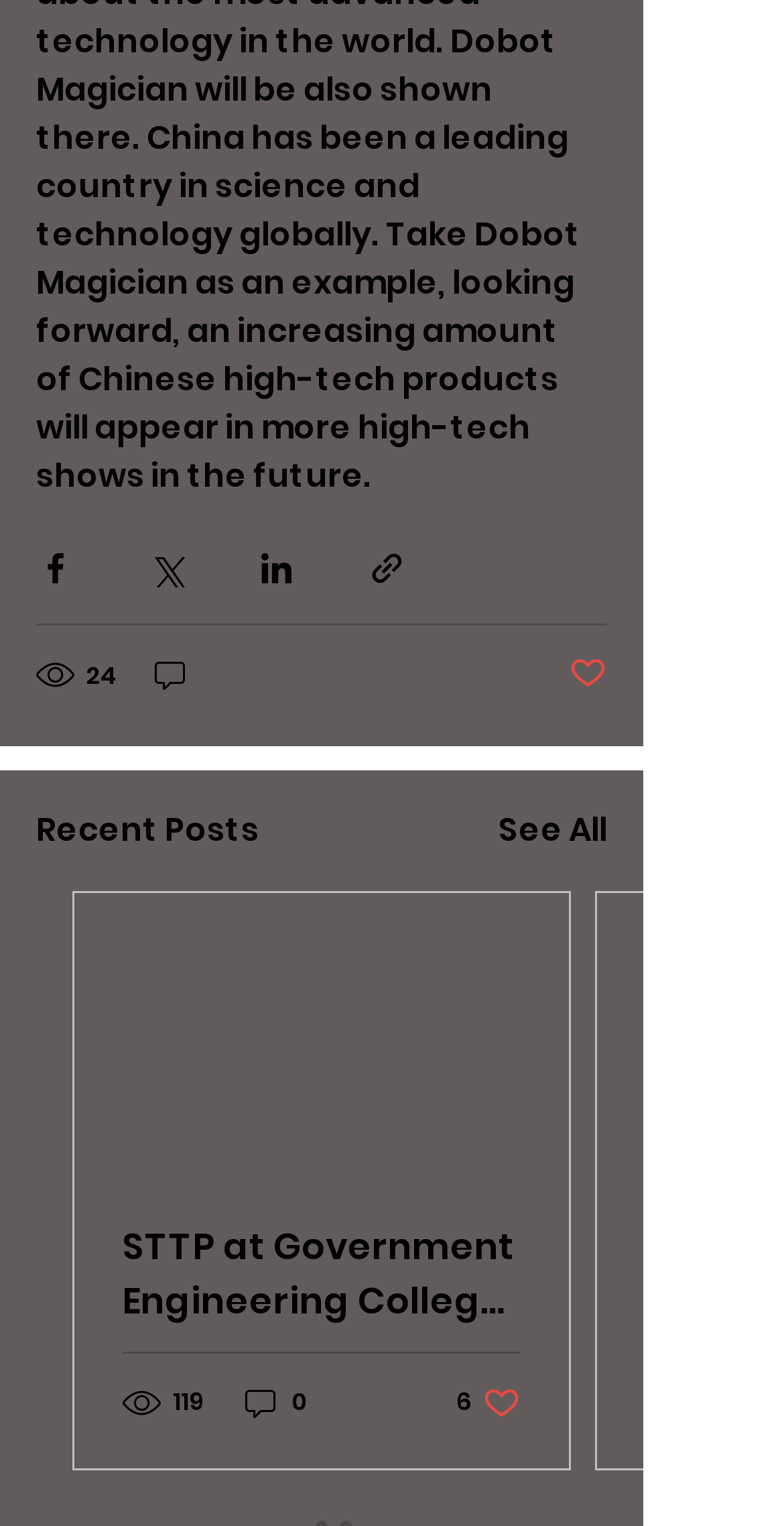Provide the bounding box coordinates of the HTML element described by the text: "parent_node: 24". The coordinates should be in the format [left, top, right, bottom] with values between 0 and 1.

[0.192, 0.428, 0.246, 0.456]